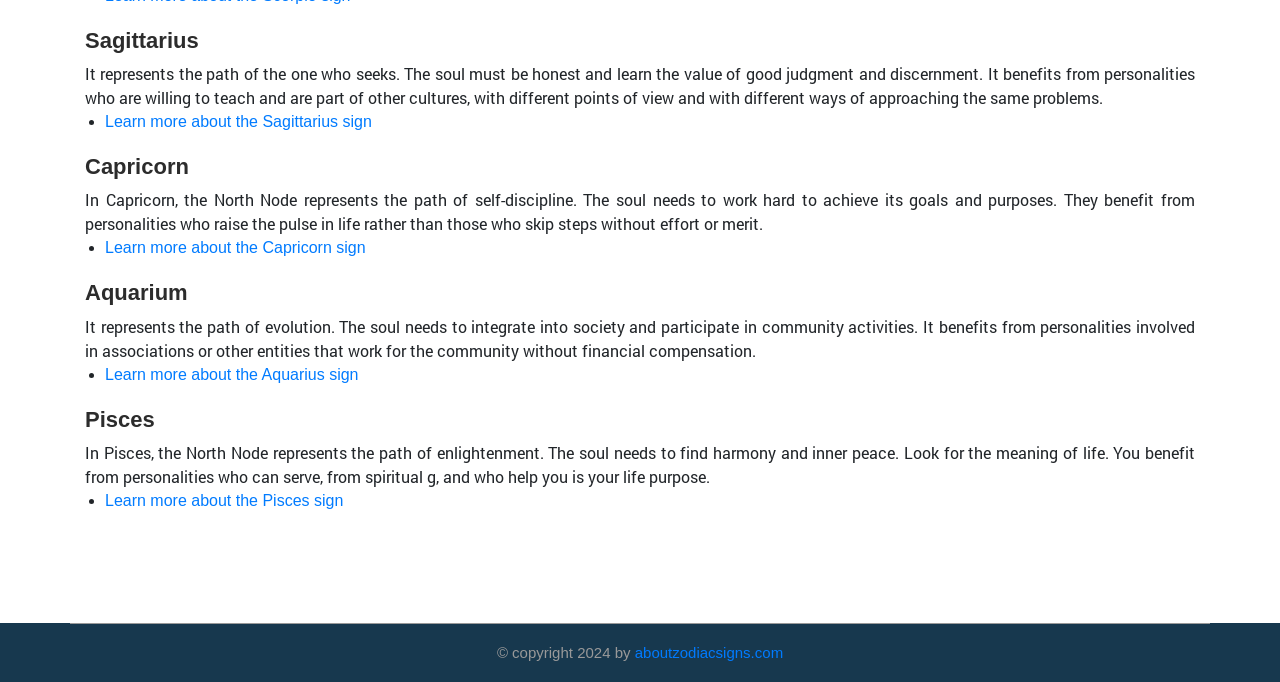What is the theme of the Aquarius sign?
Please provide a single word or phrase in response based on the screenshot.

Evolution